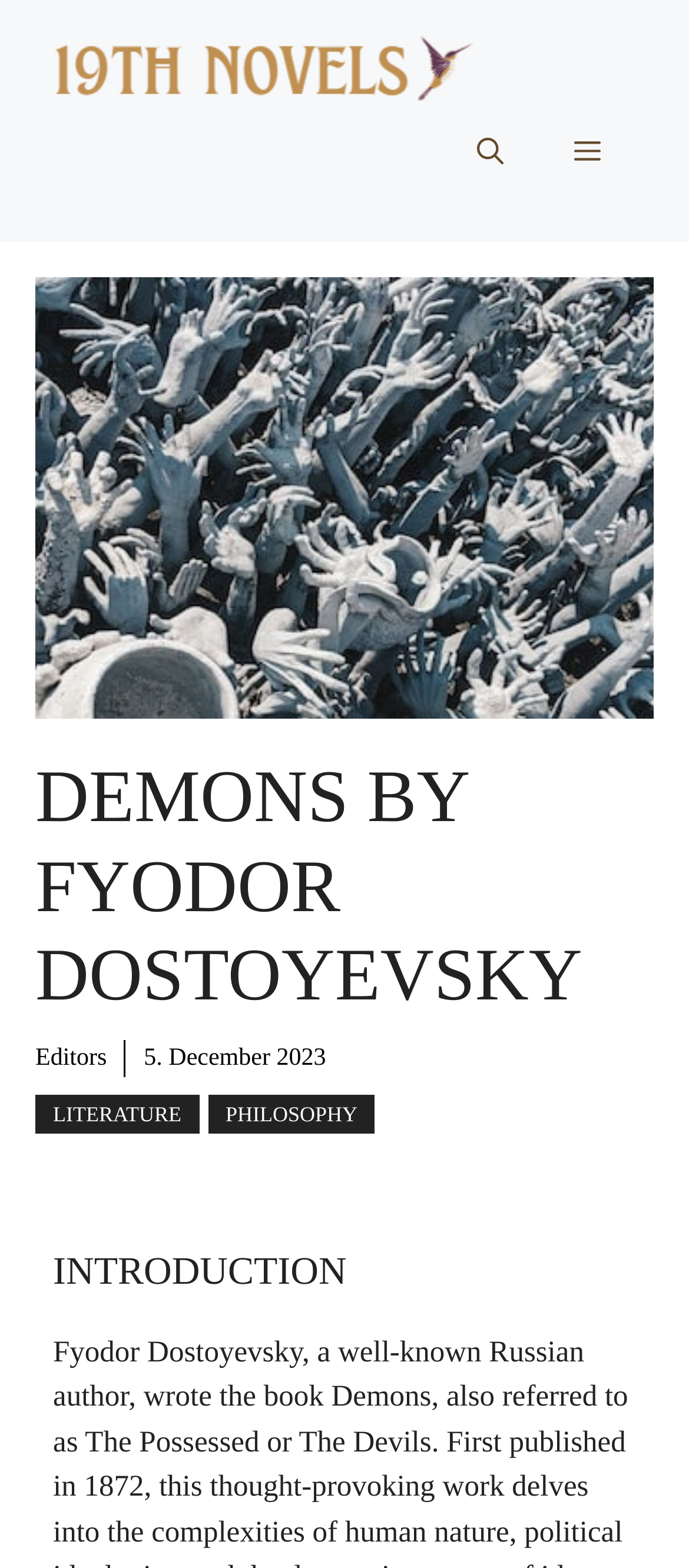Mark the bounding box of the element that matches the following description: "alt="19th Novels"".

[0.077, 0.031, 0.692, 0.052]